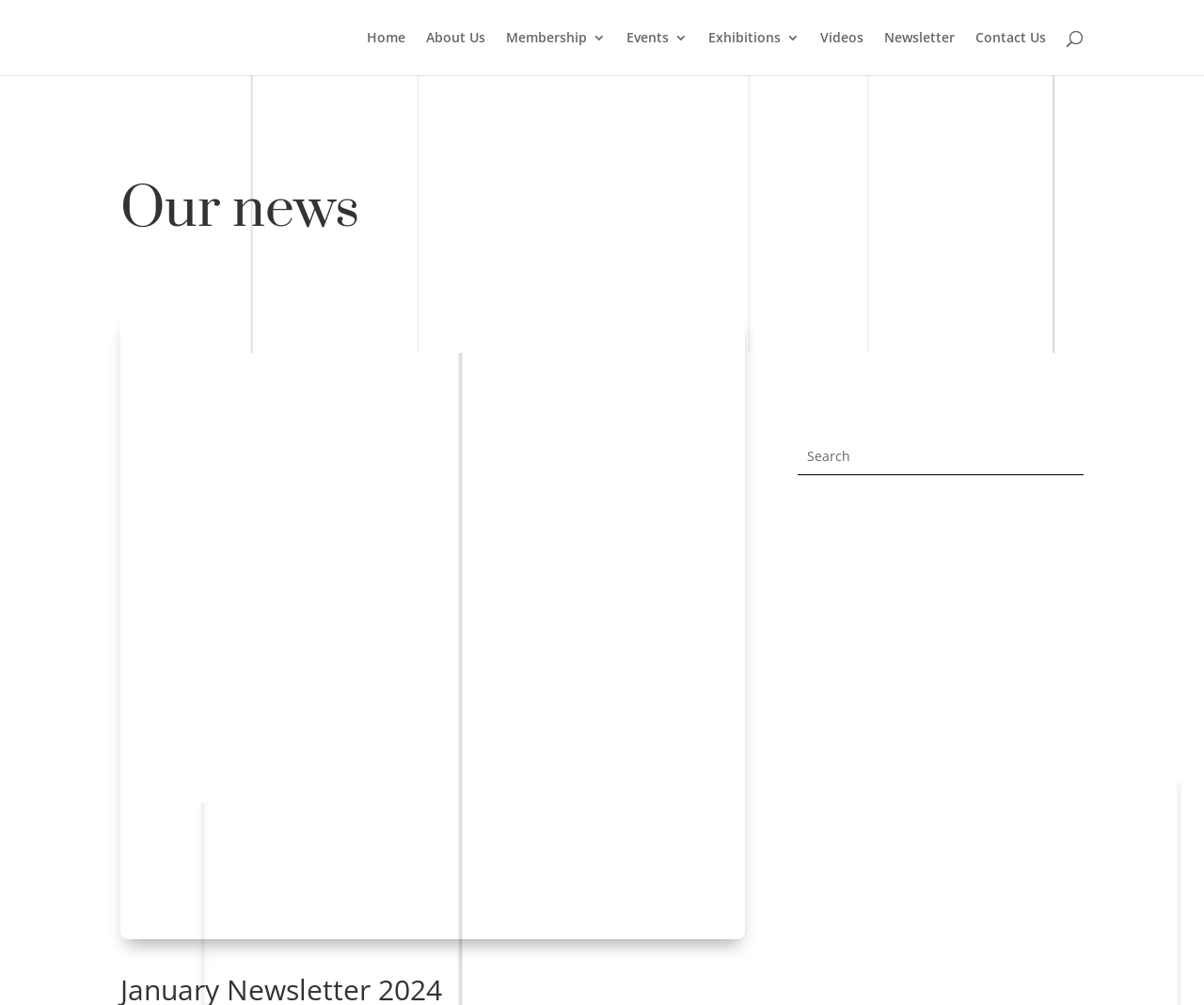Identify the bounding box coordinates of the area that should be clicked in order to complete the given instruction: "read the newsletter". The bounding box coordinates should be four float numbers between 0 and 1, i.e., [left, top, right, bottom].

[0.734, 0.031, 0.793, 0.075]